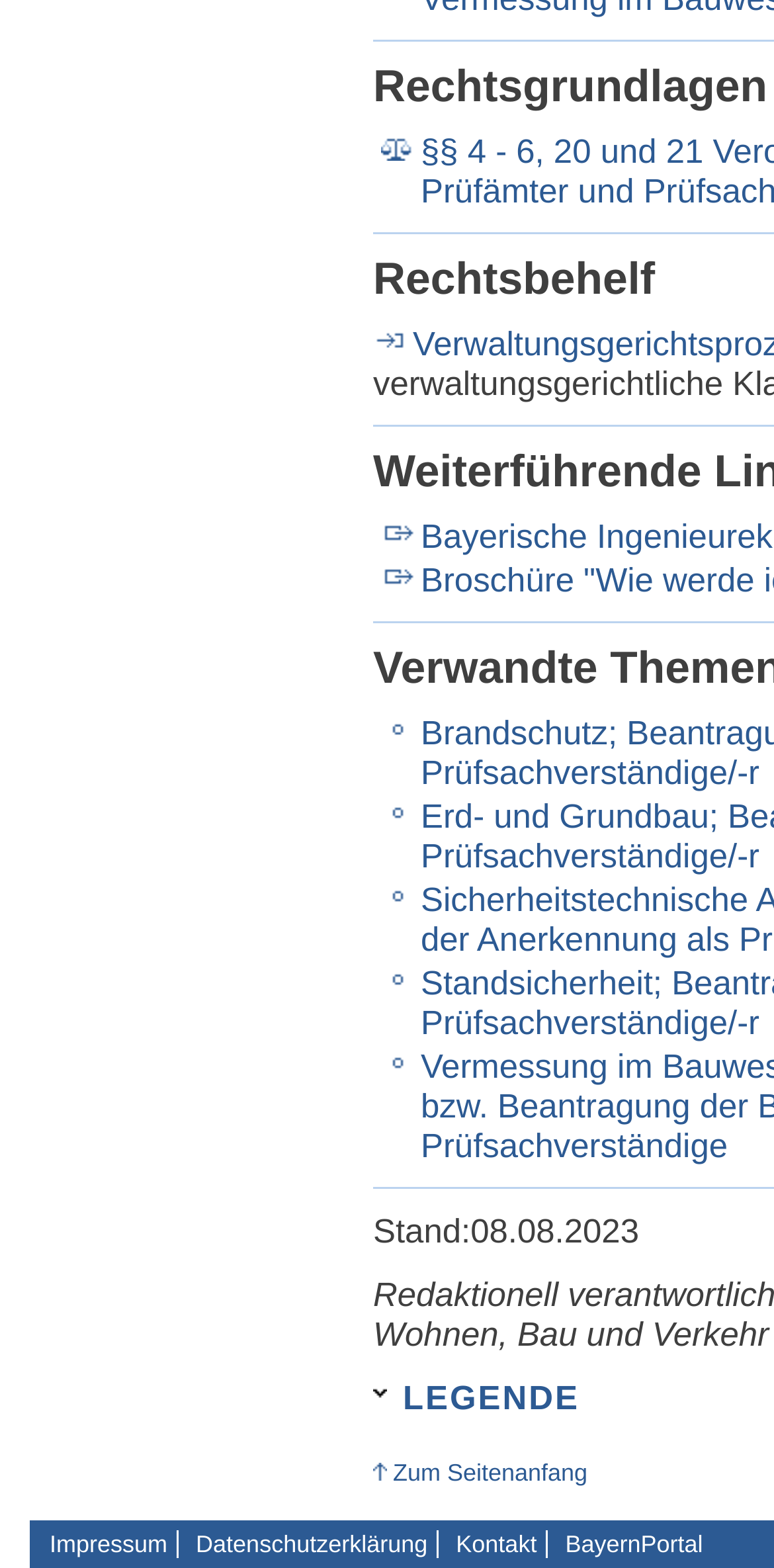Based on the element description: "Zum Seitenanfang", identify the bounding box coordinates for this UI element. The coordinates must be four float numbers between 0 and 1, listed as [left, top, right, bottom].

[0.482, 0.931, 0.771, 0.948]